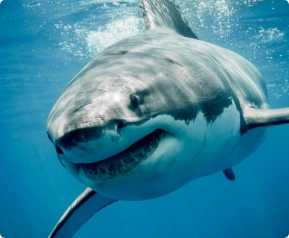What is the shark's role in the ecosystem?
Based on the screenshot, provide your answer in one word or phrase.

Apex predator